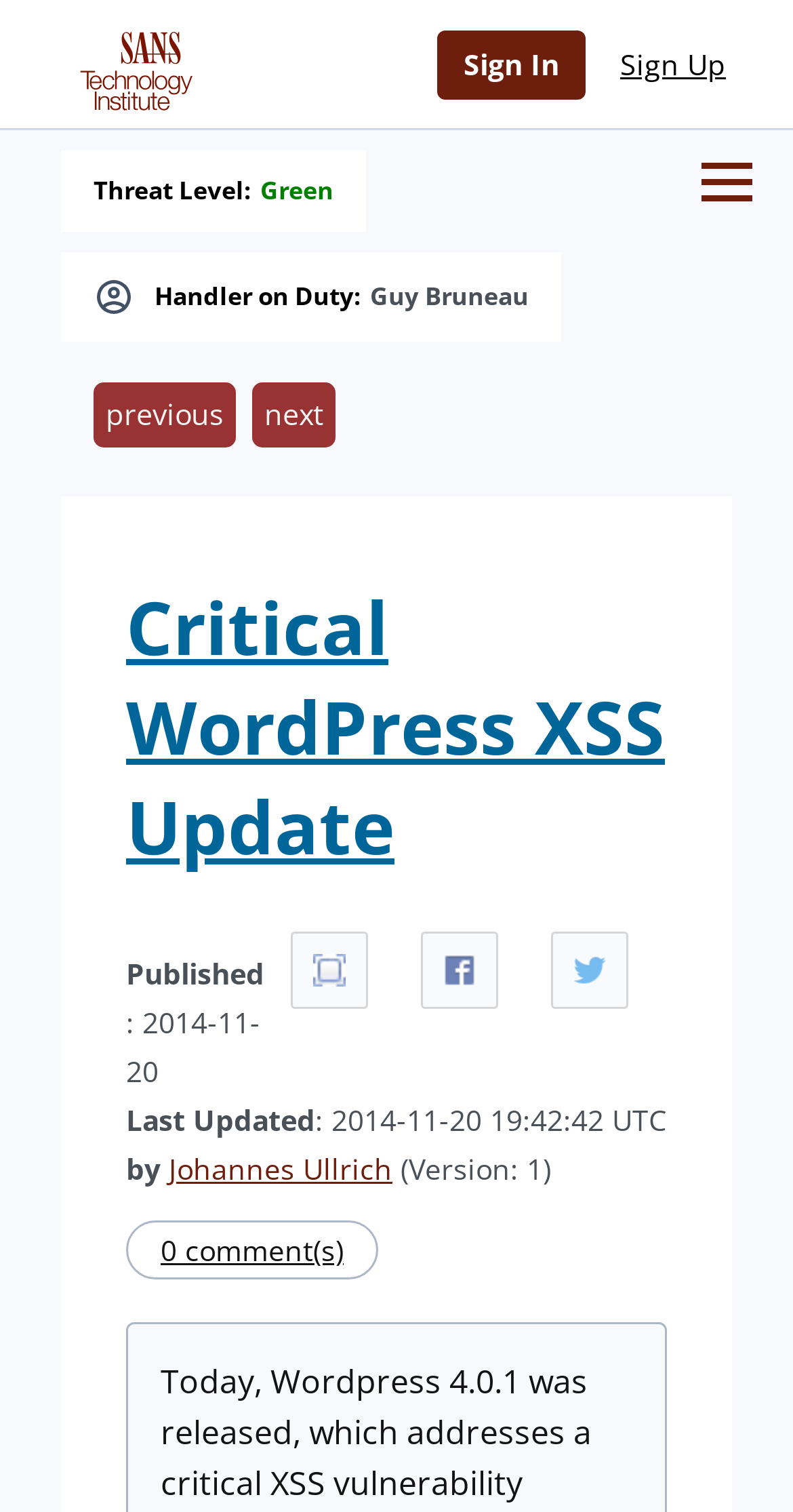When was the article published?
Please ensure your answer is as detailed and informative as possible.

I found the answer by looking at the element with the text 'Published' and then finding the static text element next to it, which contains the date '2014-11-20'.